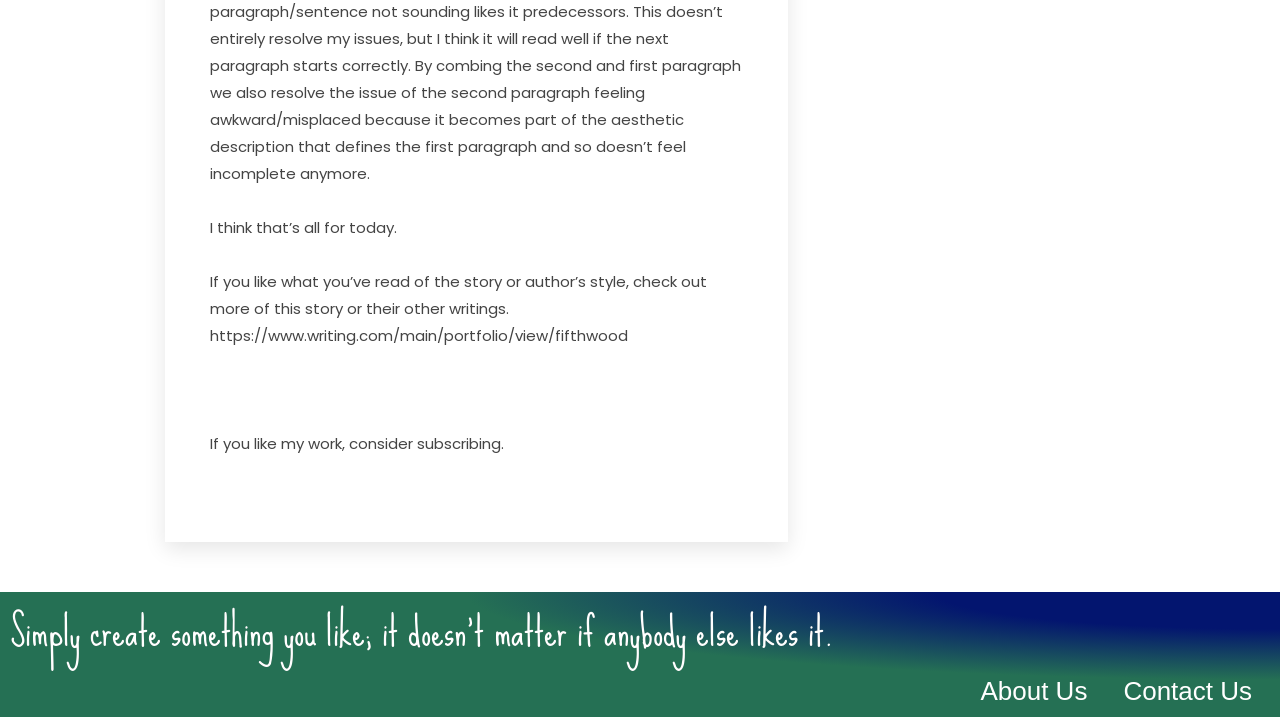Answer the question in a single word or phrase:
What is the author's suggestion to readers?

Check out more of their work or subscribe